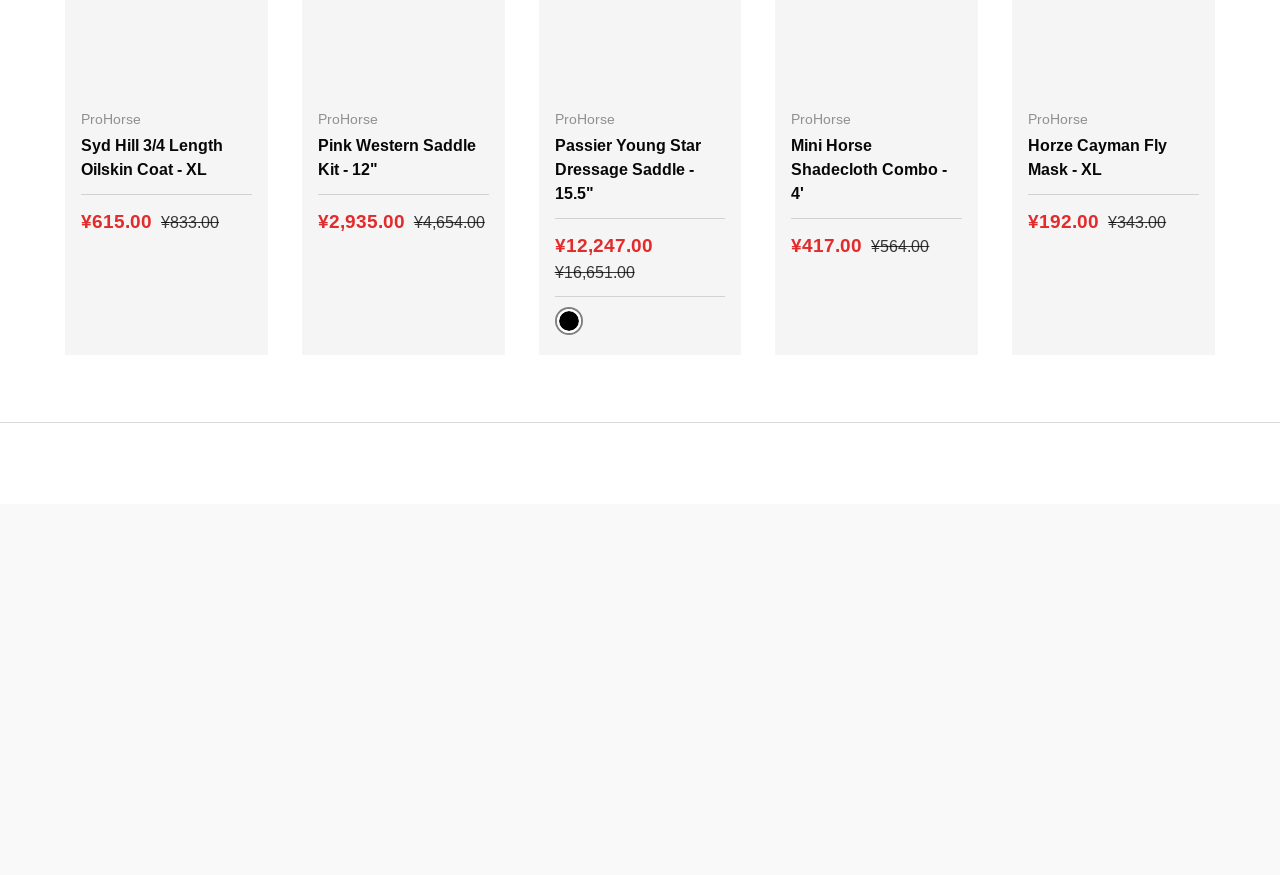Identify the bounding box coordinates for the UI element mentioned here: "Purchase a Gift Card". Provide the coordinates as four float values between 0 and 1, i.e., [left, top, right, bottom].

[0.05, 0.885, 0.166, 0.906]